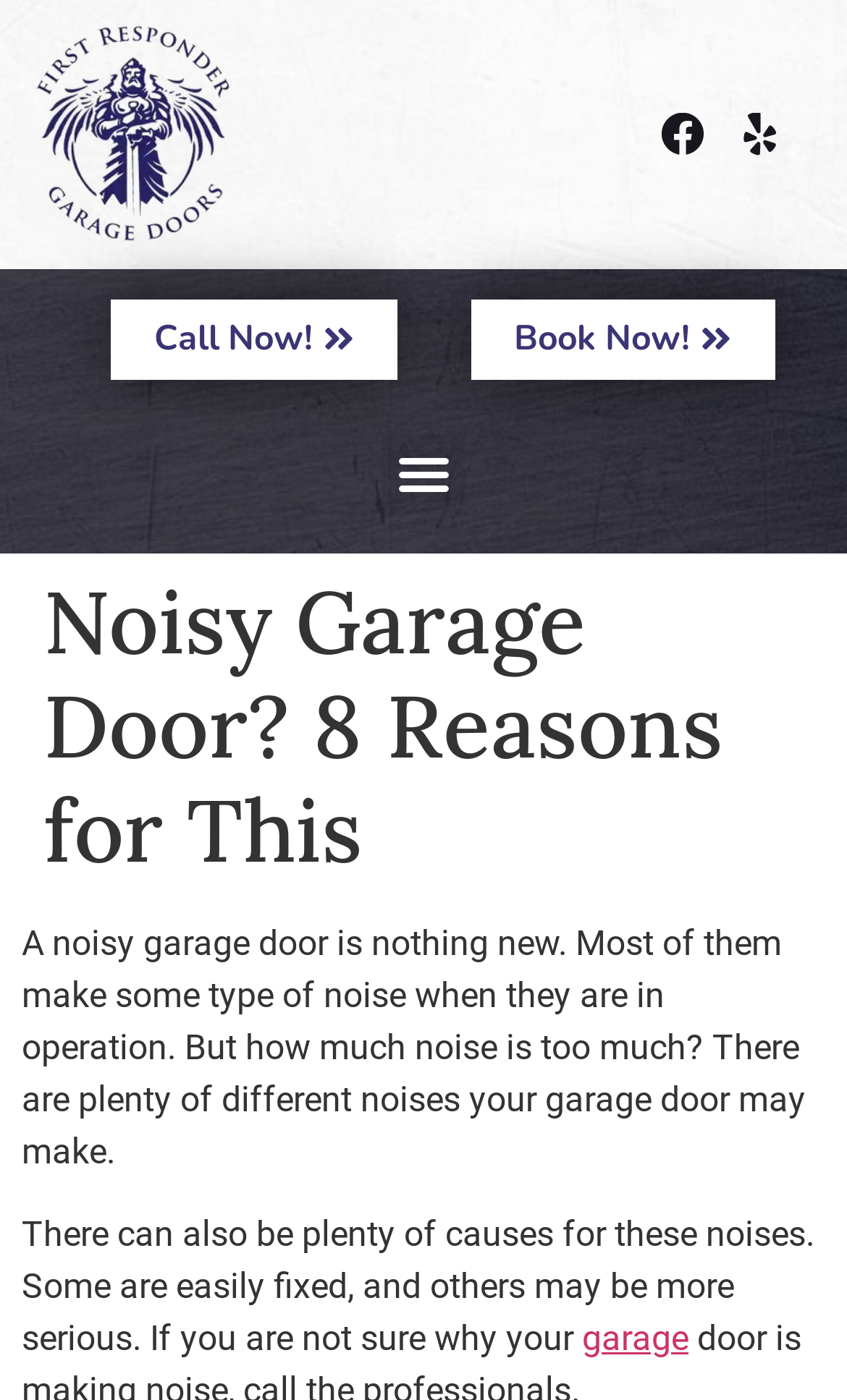Please determine the main heading text of this webpage.

Noisy Garage Door? 8 Reasons for This